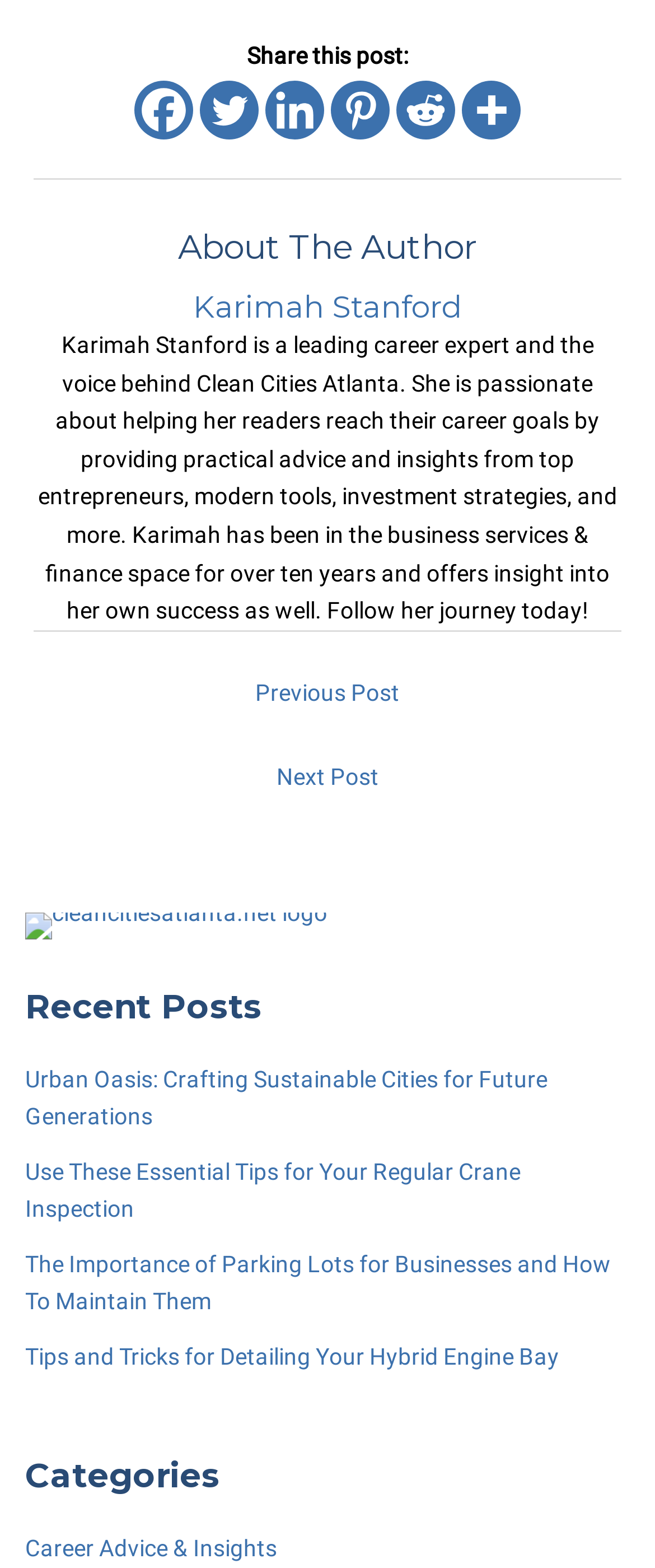Who is the author of the article?
Give a single word or phrase as your answer by examining the image.

Karimah Stanford